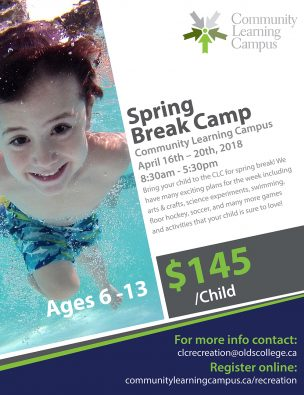What is the duration of the Spring Break Camp?
Provide an in-depth answer to the question, covering all aspects.

The duration of the Spring Break Camp can be found in the promotional flyer, which mentions that the camp will take place from April 16th to 20th, 2018, running daily from 8:30 AM to 5:30 PM.